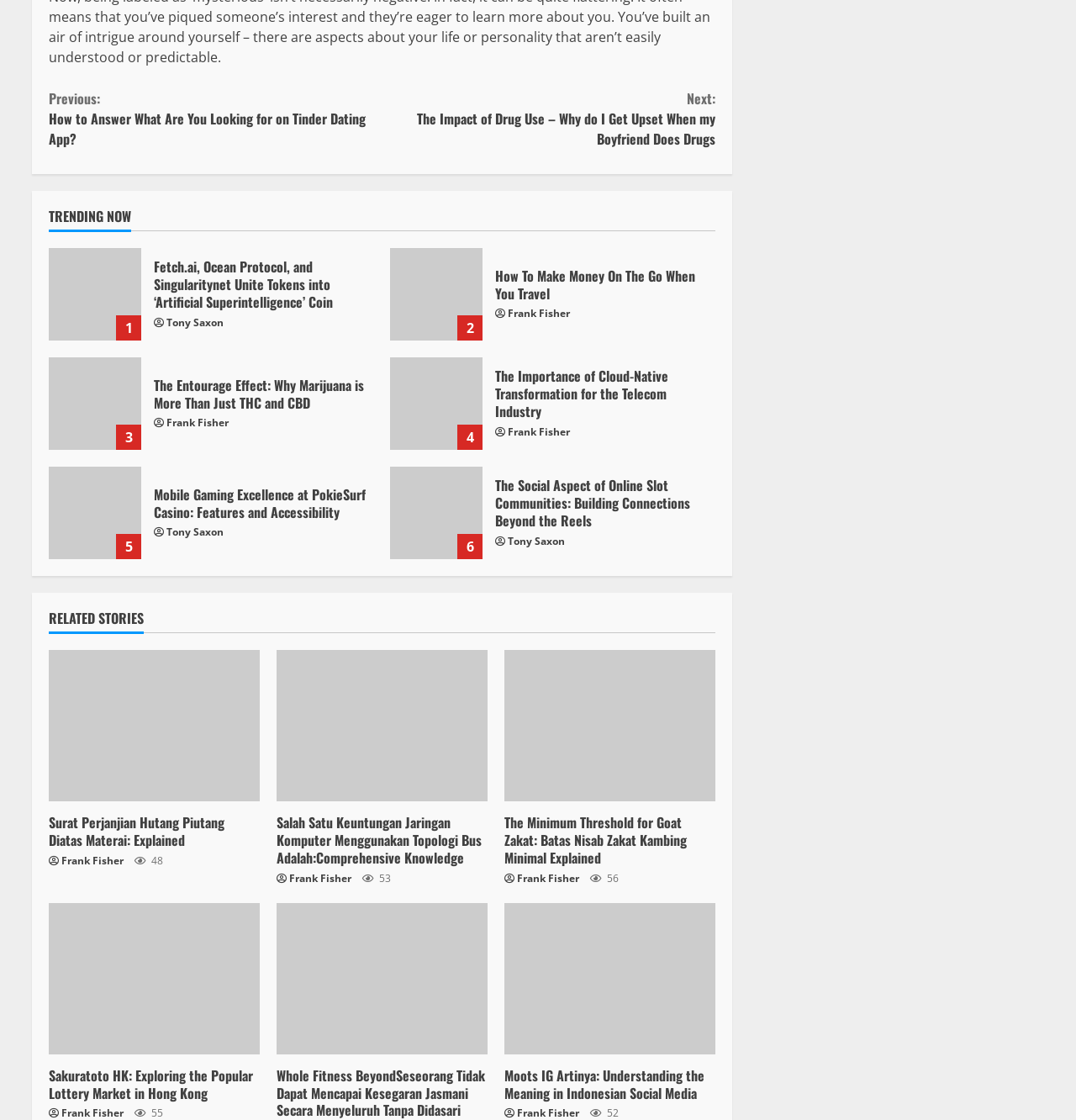Determine the bounding box coordinates for the area that needs to be clicked to fulfill this task: "Explore 'How To Make Money On The Go When You Travel'". The coordinates must be given as four float numbers between 0 and 1, i.e., [left, top, right, bottom].

[0.46, 0.237, 0.646, 0.271]